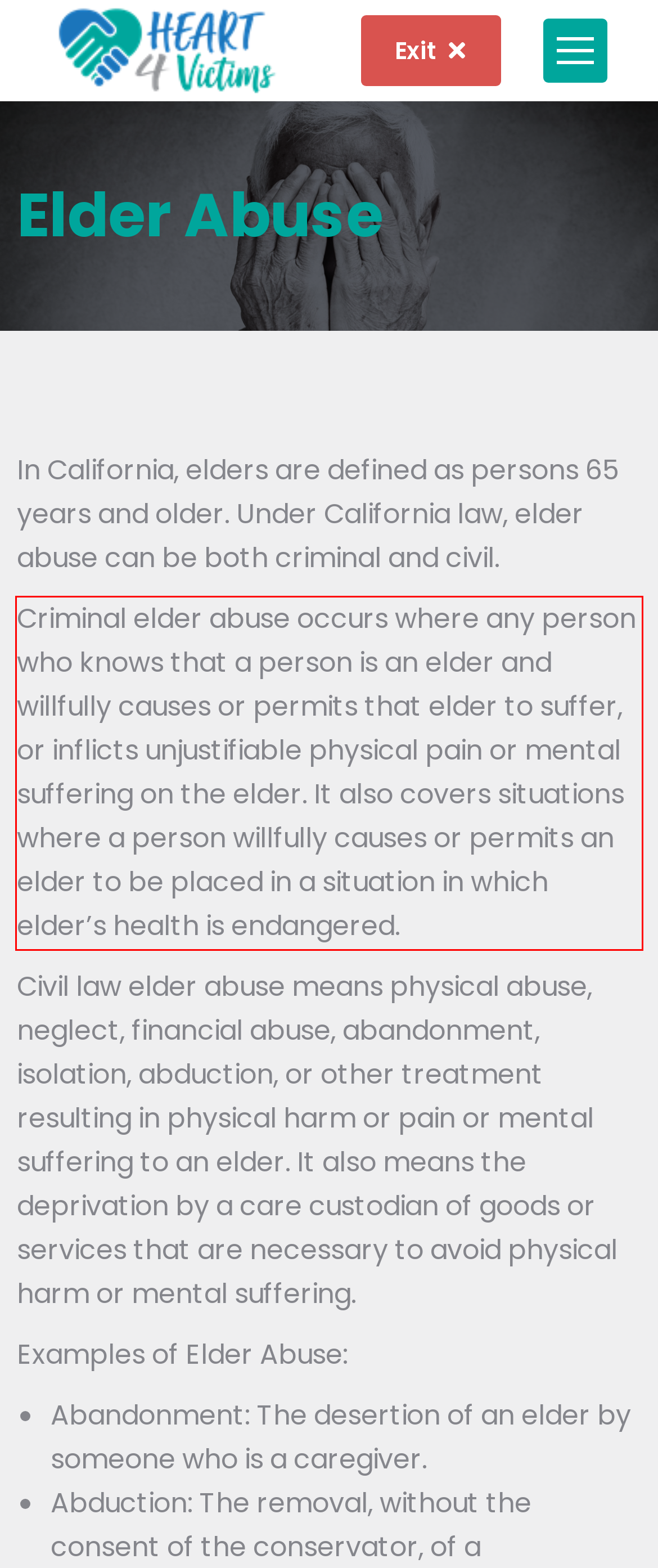Please perform OCR on the text within the red rectangle in the webpage screenshot and return the text content.

Criminal elder abuse occurs where any person who knows that a person is an elder and willfully causes or permits that elder to suffer, or inflicts unjustifiable physical pain or mental suffering on the elder. It also covers situations where a person willfully causes or permits an elder to be placed in a situation in which elder’s health is endangered.